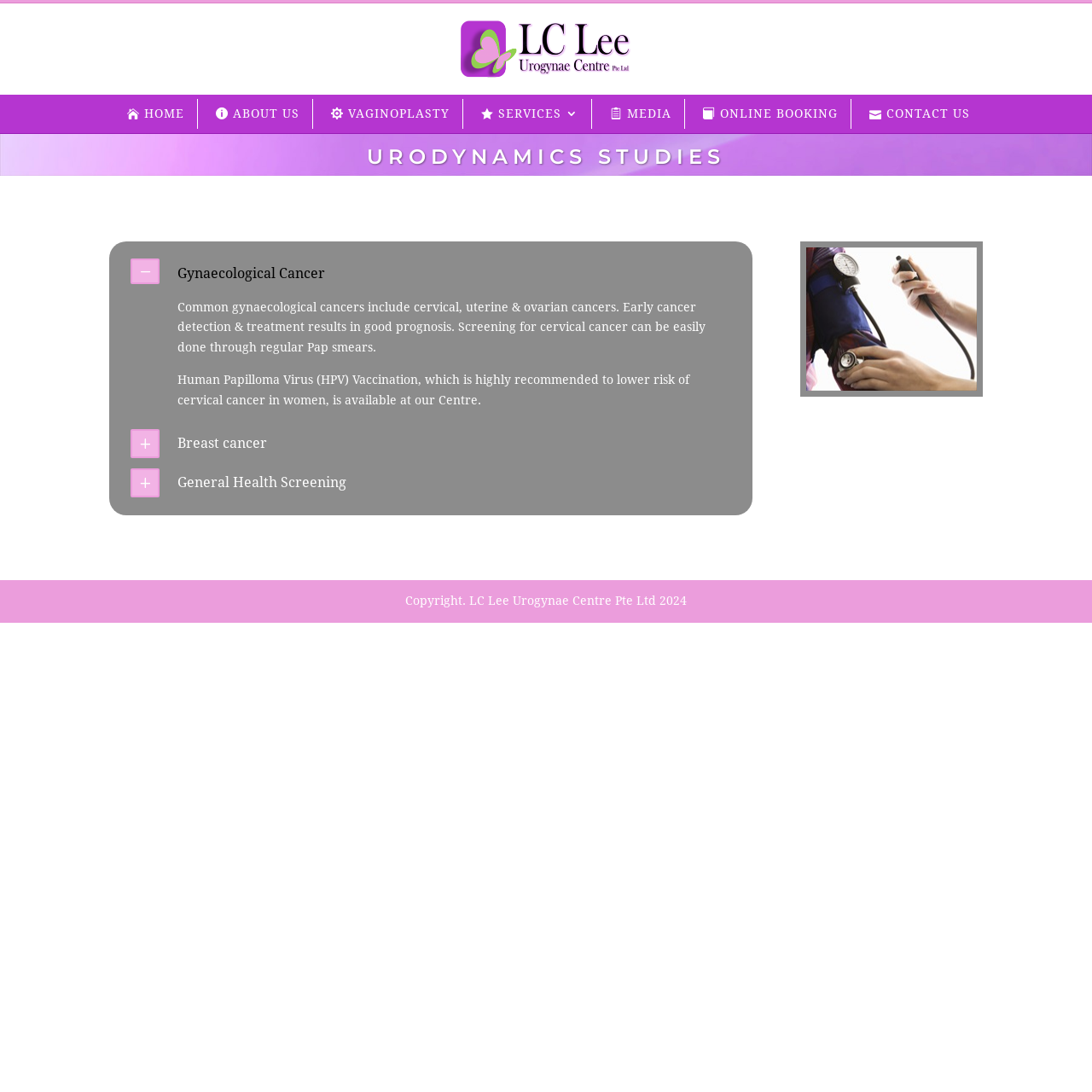Please respond in a single word or phrase: 
What is the topic of the second heading?

Gynaecological Cancer